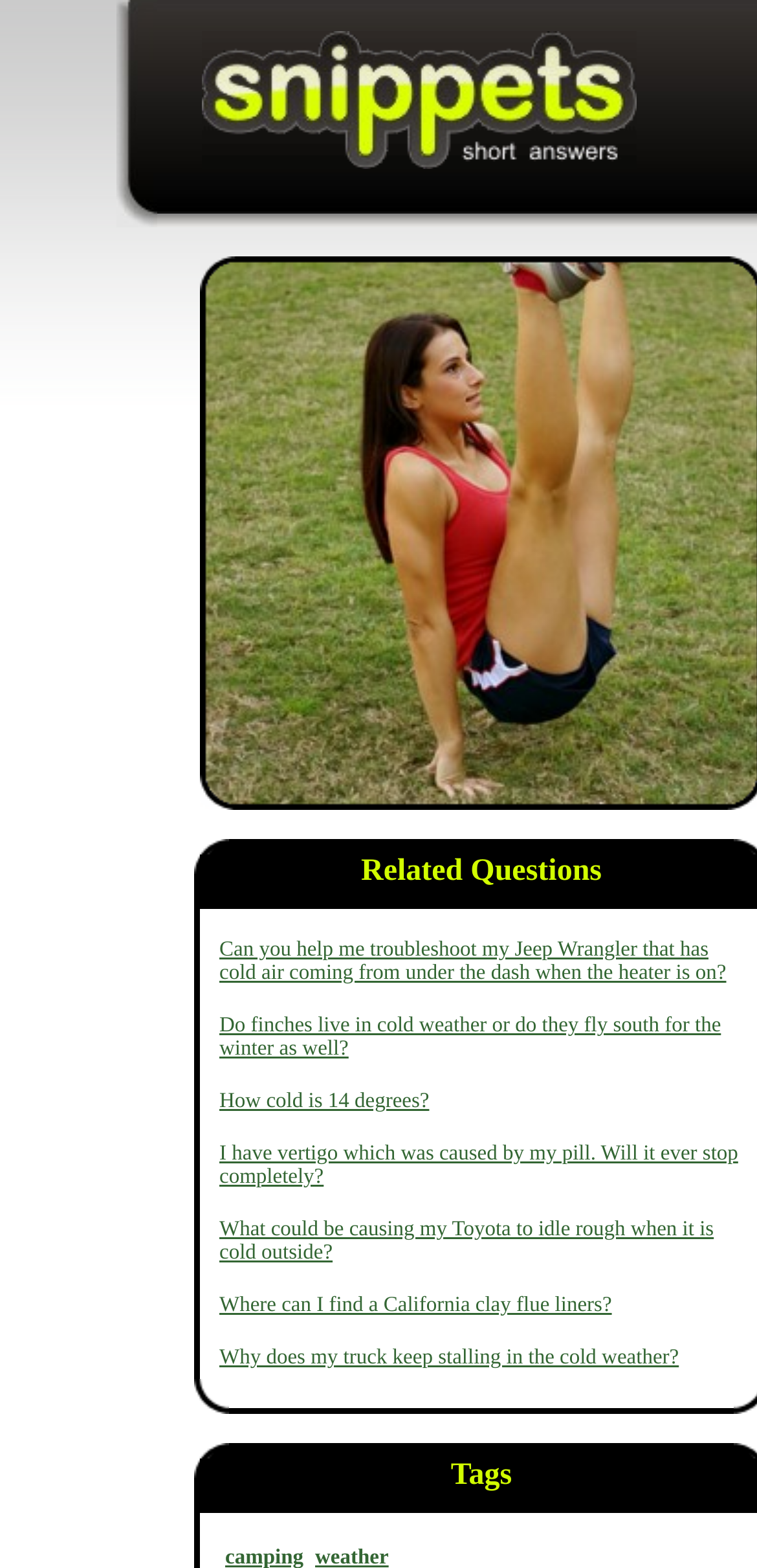What is the topic of the webpage?
Provide a detailed answer to the question, using the image to inform your response.

Based on the webpage structure and the links provided, it appears that the webpage is discussing cold weather camping, providing information and resources for individuals planning to go camping in cold weather.